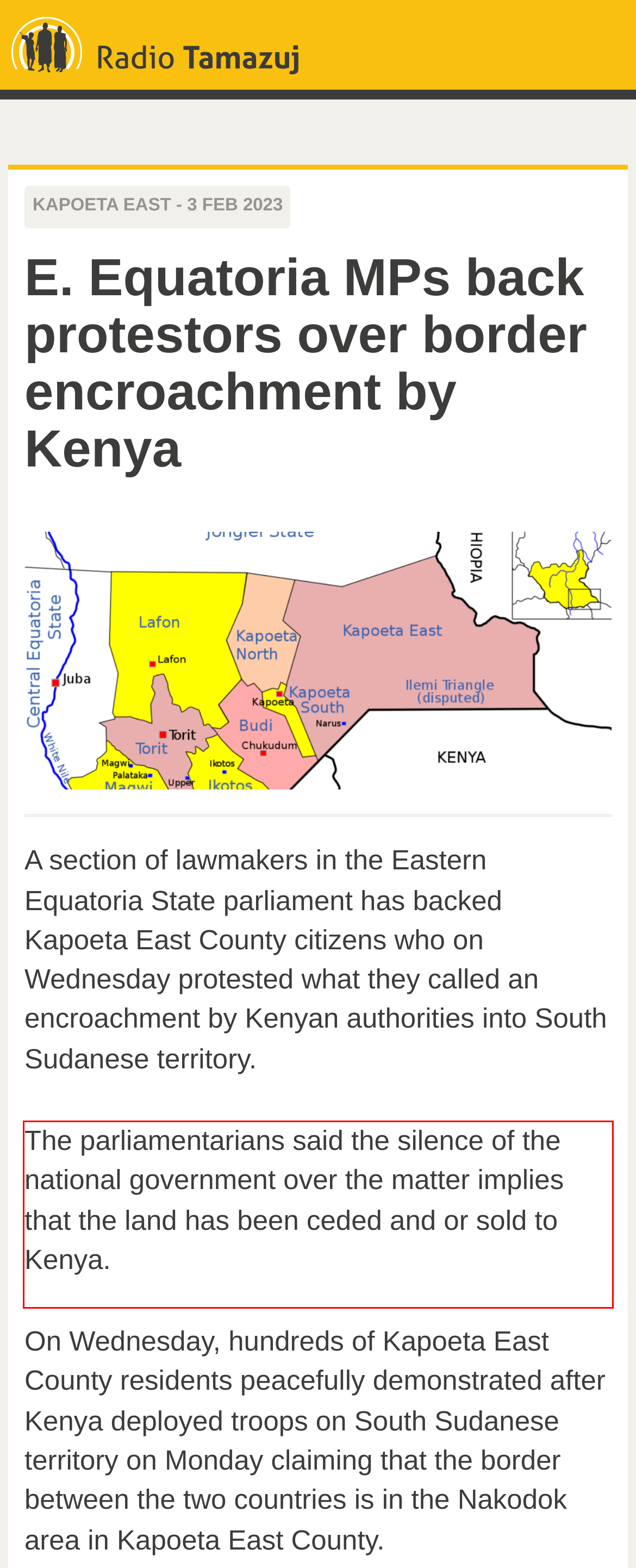There is a UI element on the webpage screenshot marked by a red bounding box. Extract and generate the text content from within this red box.

The parliamentarians said the silence of the national government over the matter implies that the land has been ceded and or sold to Kenya.